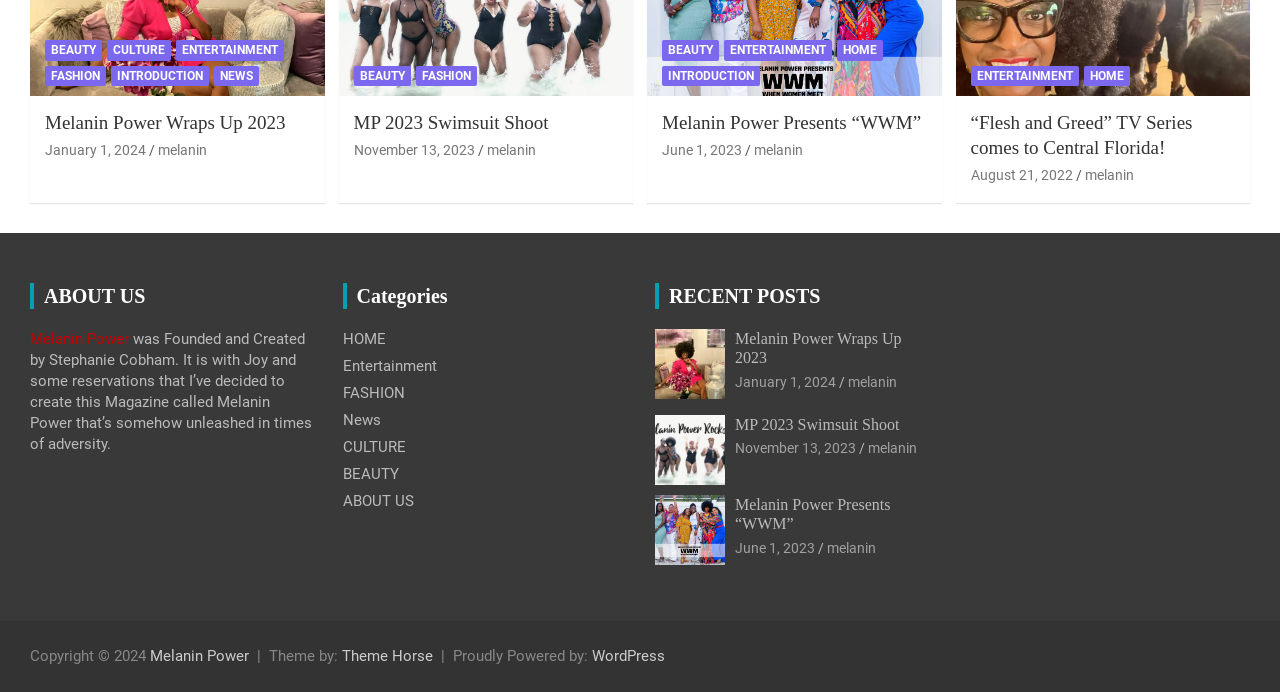Identify and provide the bounding box for the element described by: "melanin".

[0.38, 0.205, 0.418, 0.228]